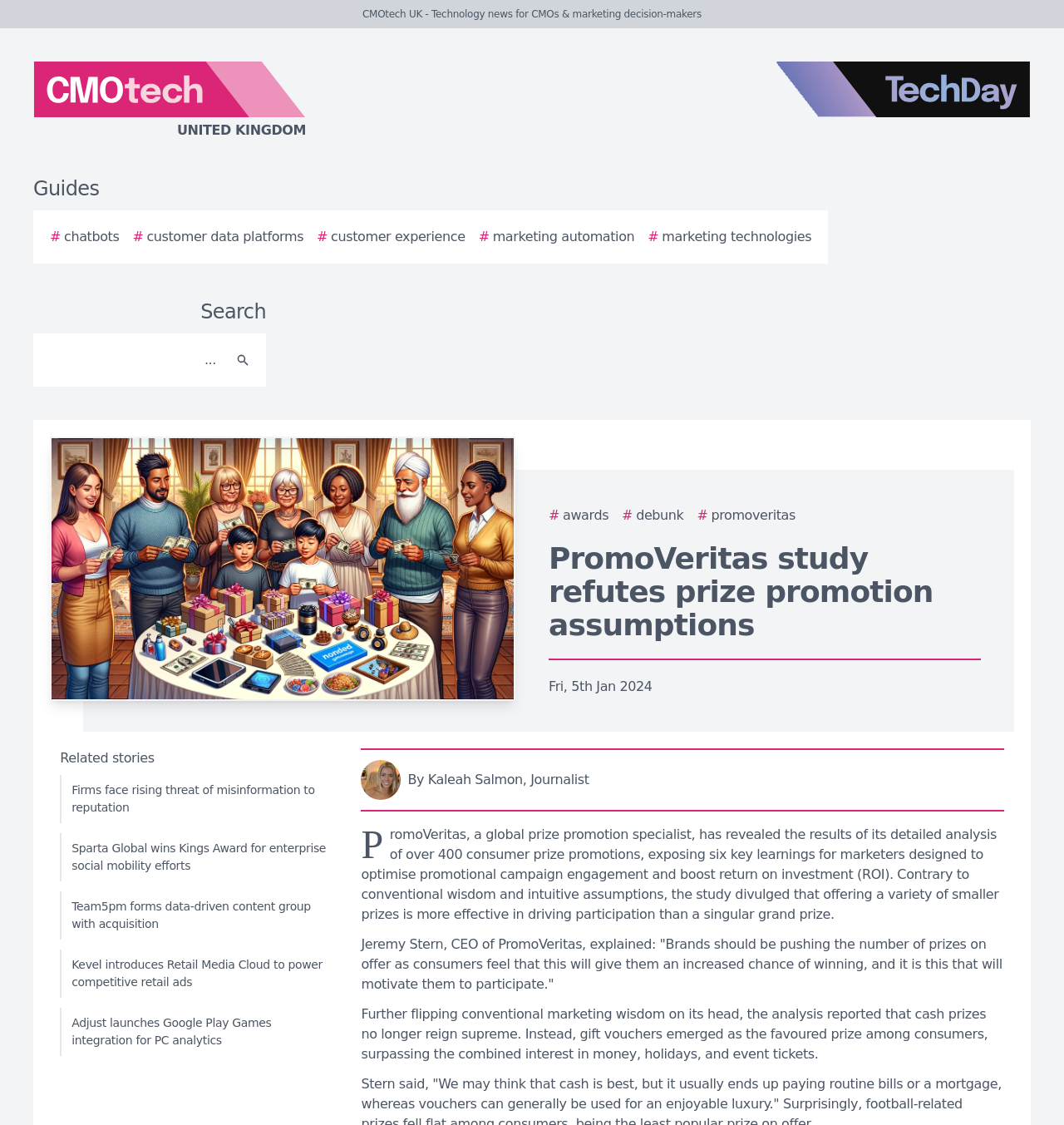What type of prizes do consumers prefer?
Craft a detailed and extensive response to the question.

According to the article, the study found that gift vouchers are the preferred prize among consumers, surpassing cash prizes and other types of rewards.